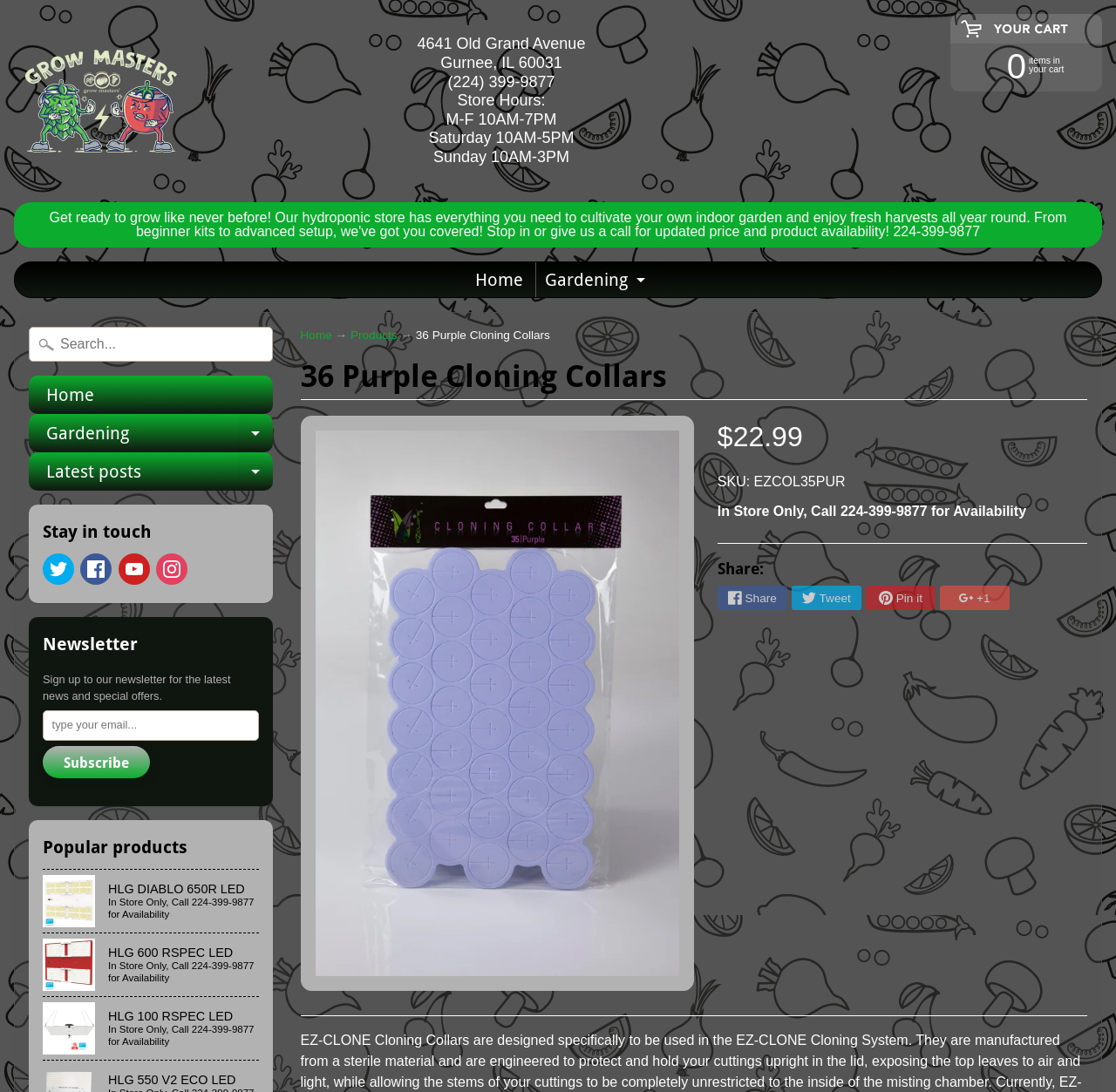Reply to the question below using a single word or brief phrase:
What is the price of the 36 Purple Cloning Collars?

$22.99